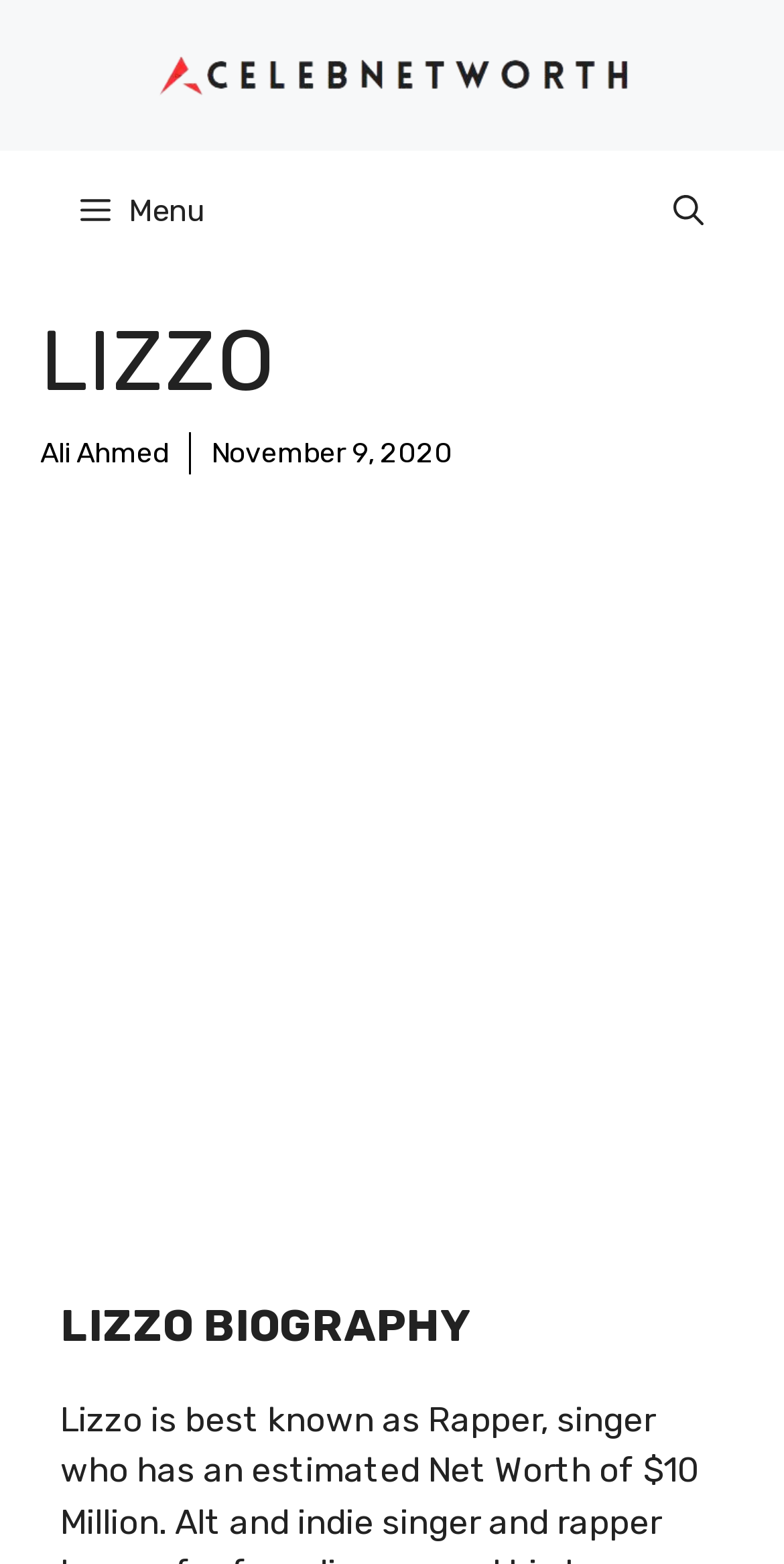Provide the bounding box coordinates of the HTML element this sentence describes: "Ali Ahmed".

[0.051, 0.279, 0.215, 0.301]